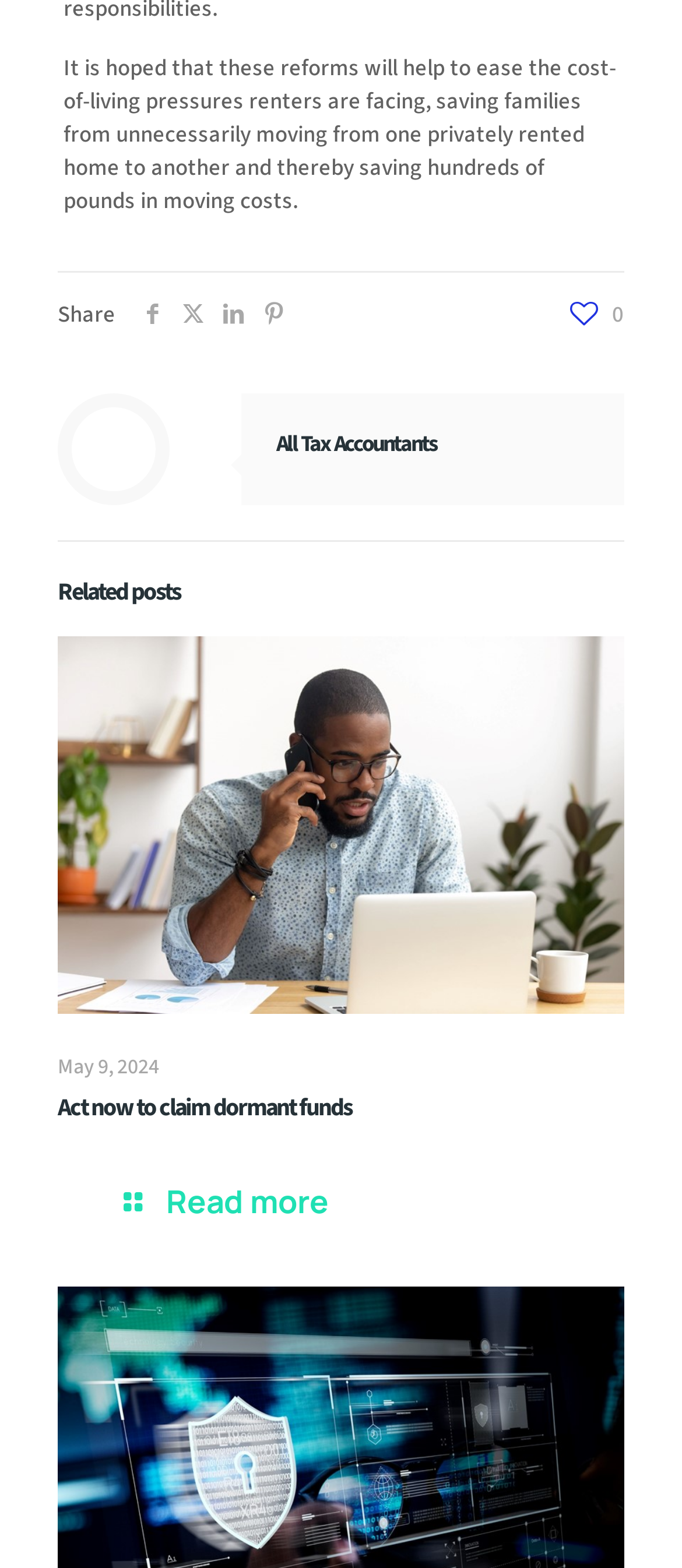Show the bounding box coordinates of the element that should be clicked to complete the task: "View related posts".

[0.085, 0.406, 0.915, 0.647]